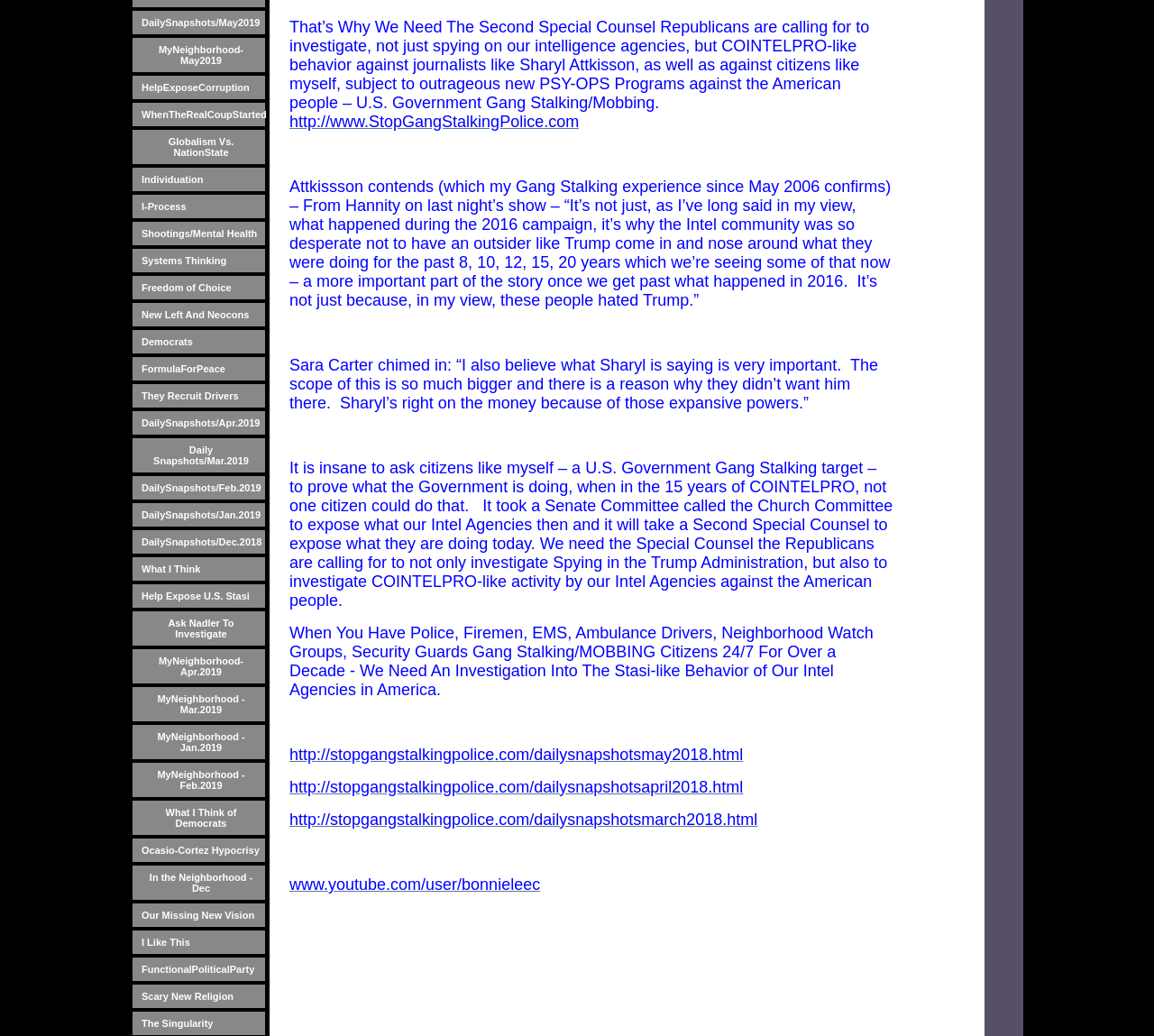Determine the coordinates of the bounding box for the clickable area needed to execute this instruction: "Visit 'http://www.StopGangStalkingPolice.com'".

[0.251, 0.109, 0.502, 0.126]